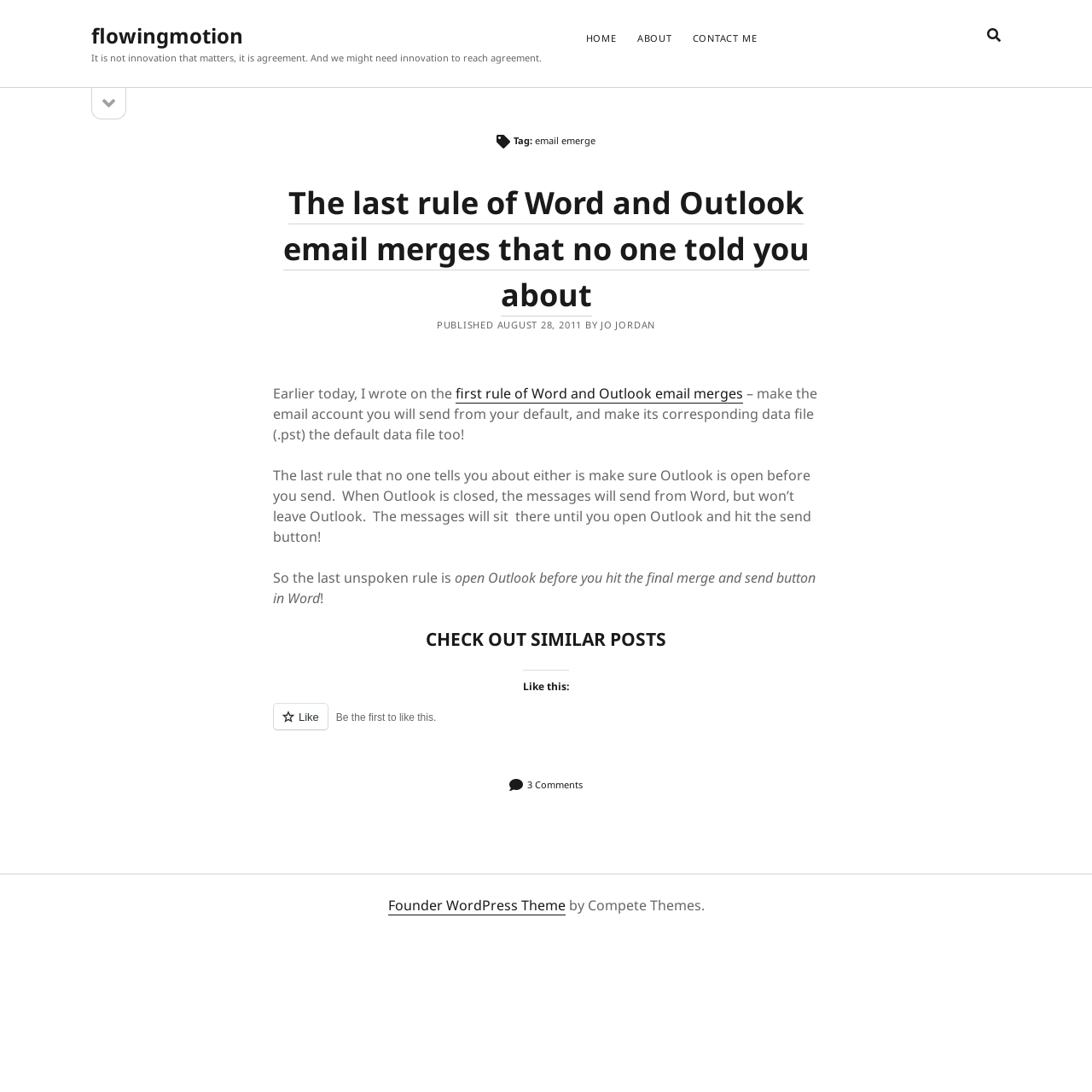Find the bounding box coordinates for the area you need to click to carry out the instruction: "open the sidebar". The coordinates should be four float numbers between 0 and 1, indicated as [left, top, right, bottom].

[0.083, 0.08, 0.115, 0.109]